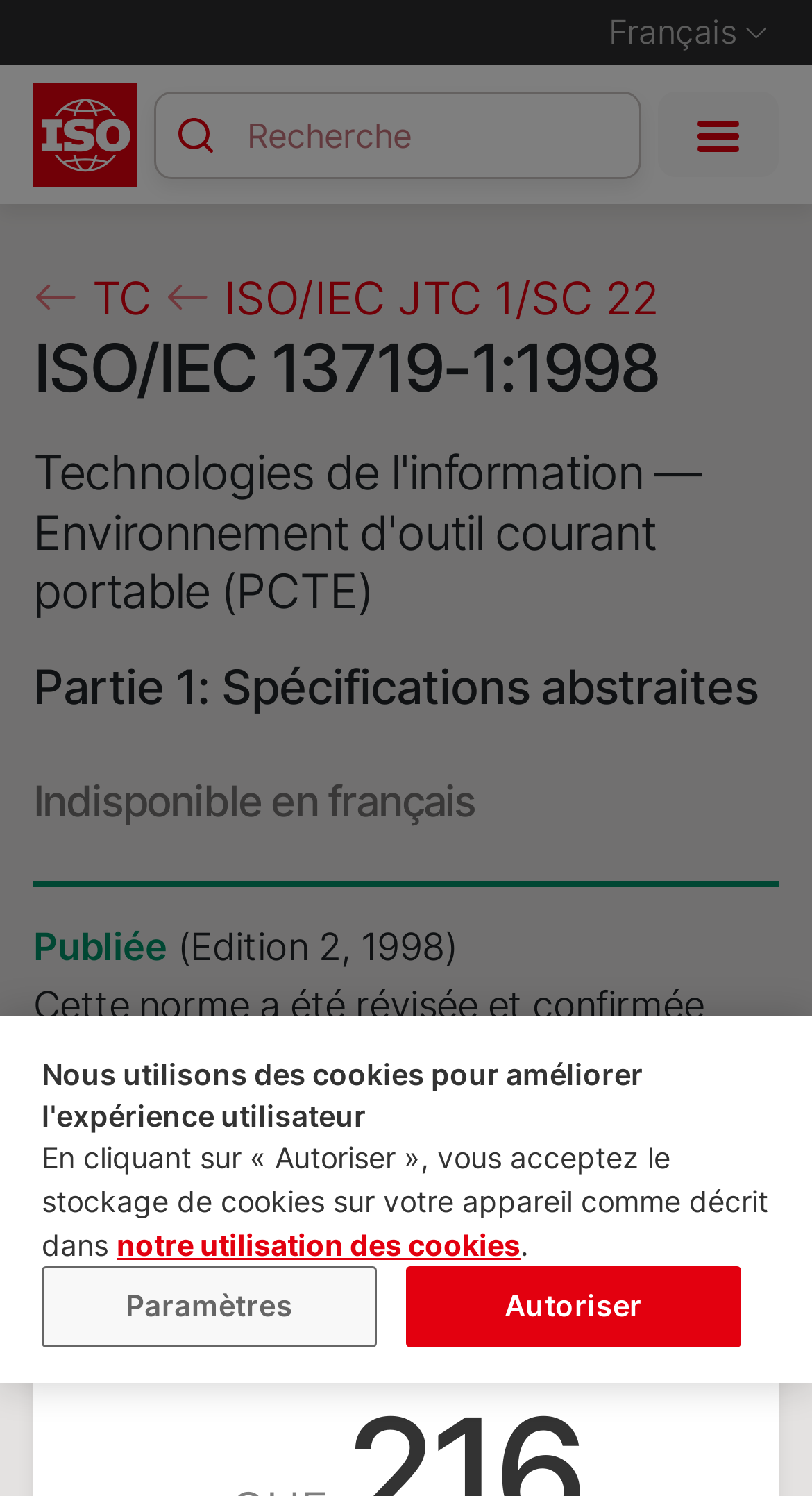Pinpoint the bounding box coordinates of the clickable area needed to execute the instruction: "Visit the organisation's homepage". The coordinates should be specified as four float numbers between 0 and 1, i.e., [left, top, right, bottom].

[0.041, 0.055, 0.169, 0.125]